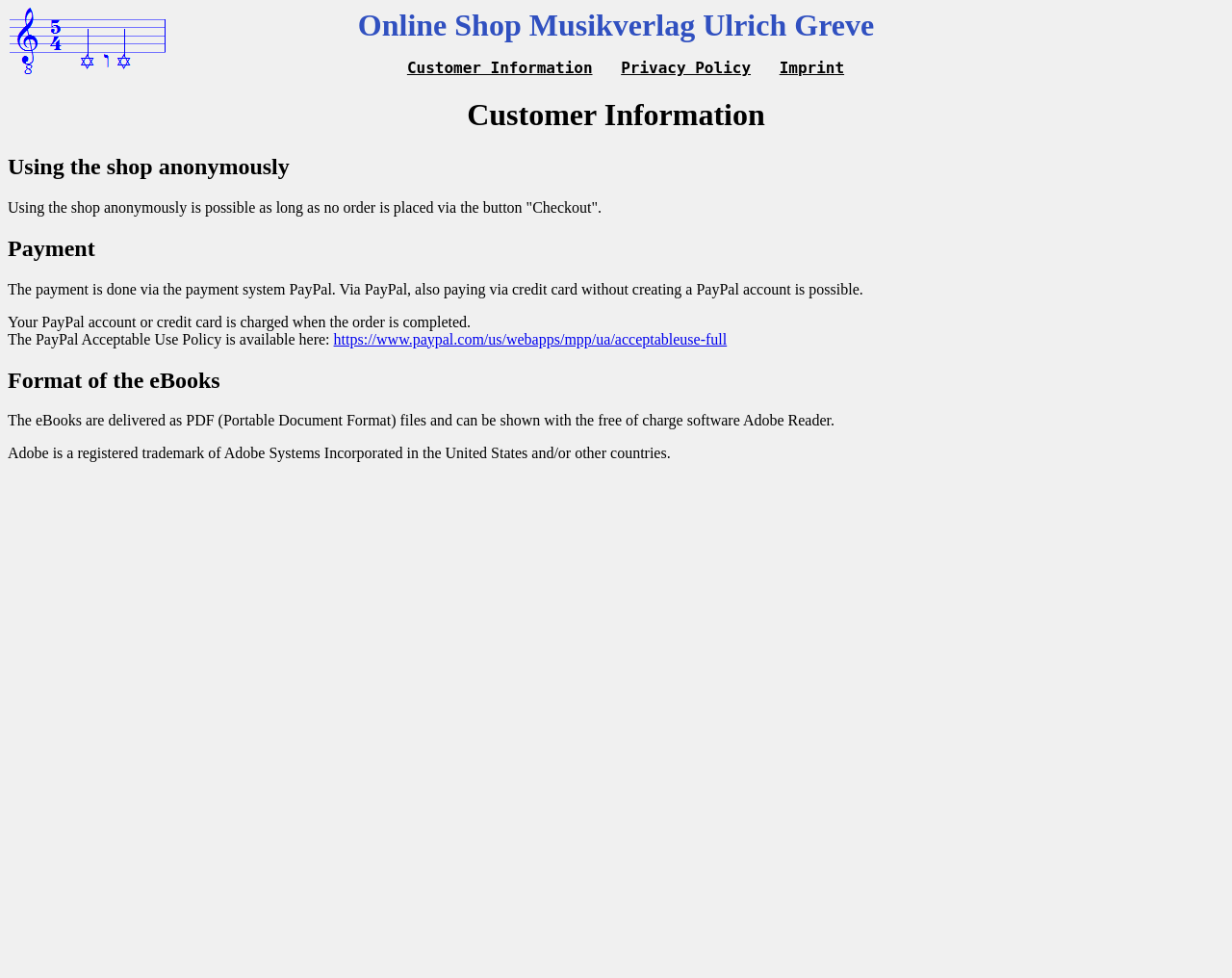Predict the bounding box of the UI element based on this description: "Histoire de parler…".

None